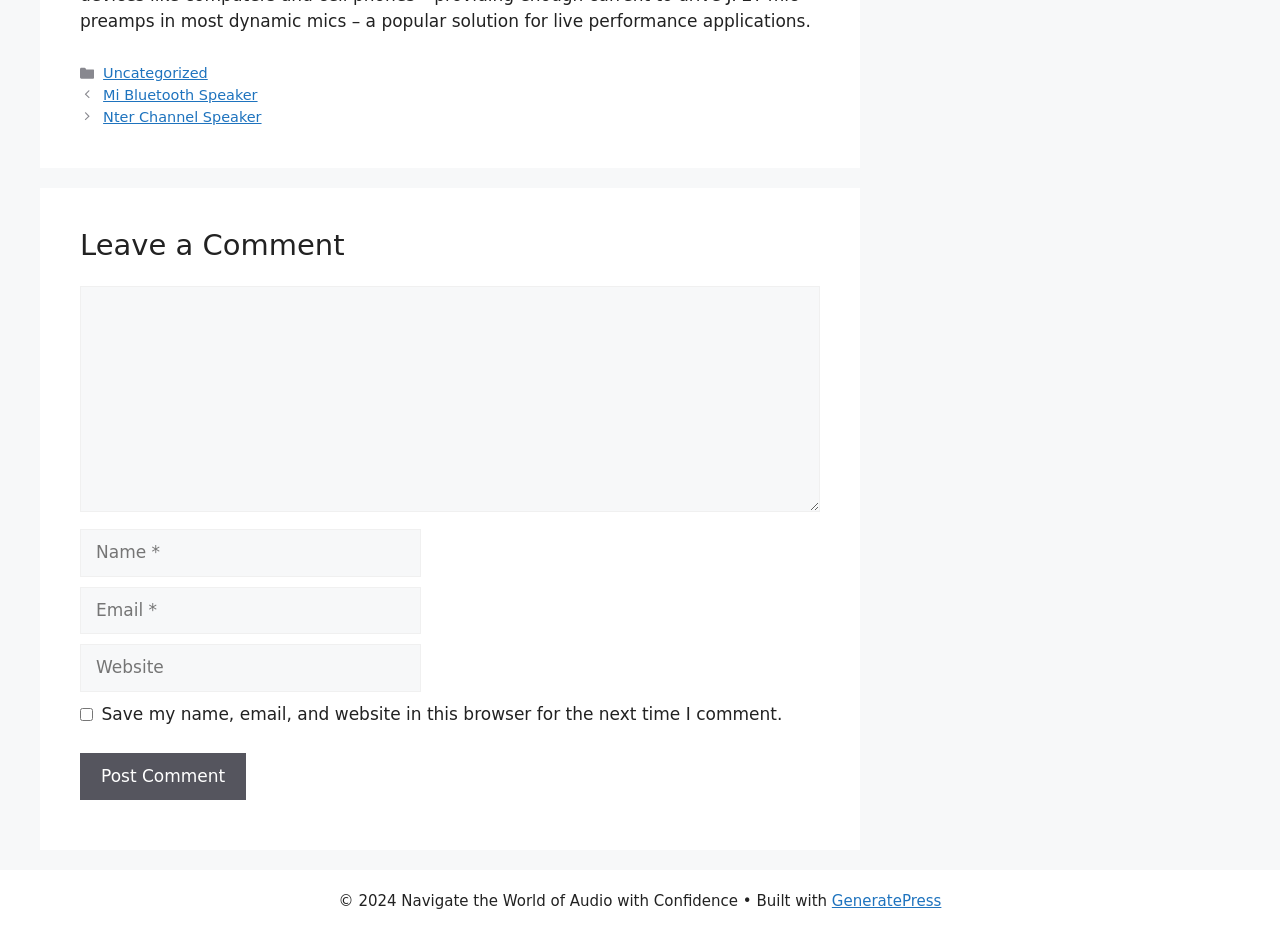Please reply to the following question with a single word or a short phrase:
What is the label of the first link in the navigation menu?

Mi Bluetooth Speaker